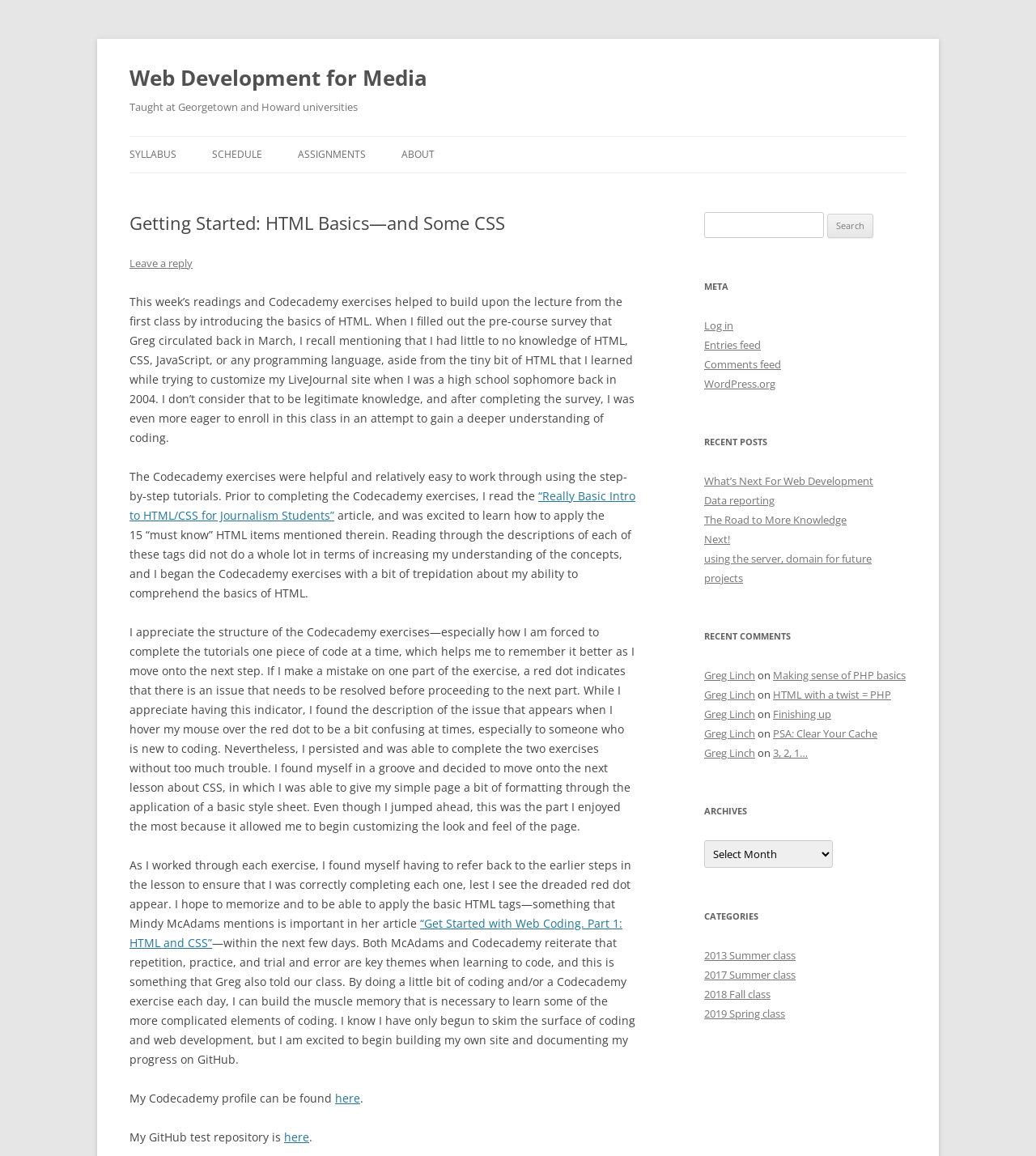Determine the coordinates of the bounding box for the clickable area needed to execute this instruction: "Click the 'Log in' link".

[0.68, 0.275, 0.708, 0.288]